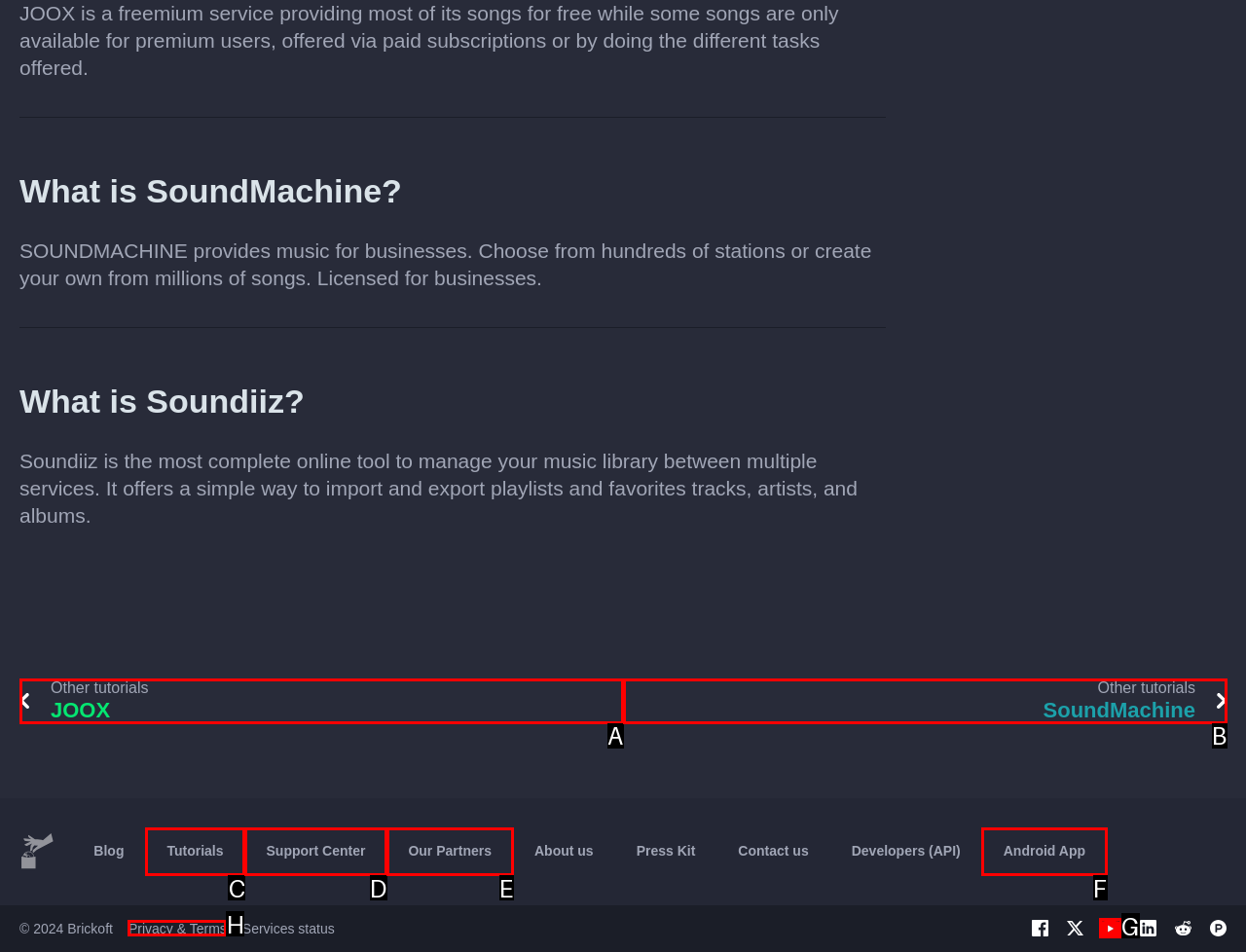Select the HTML element that corresponds to the description: Other tutorials JOOX. Answer with the letter of the matching option directly from the choices given.

A